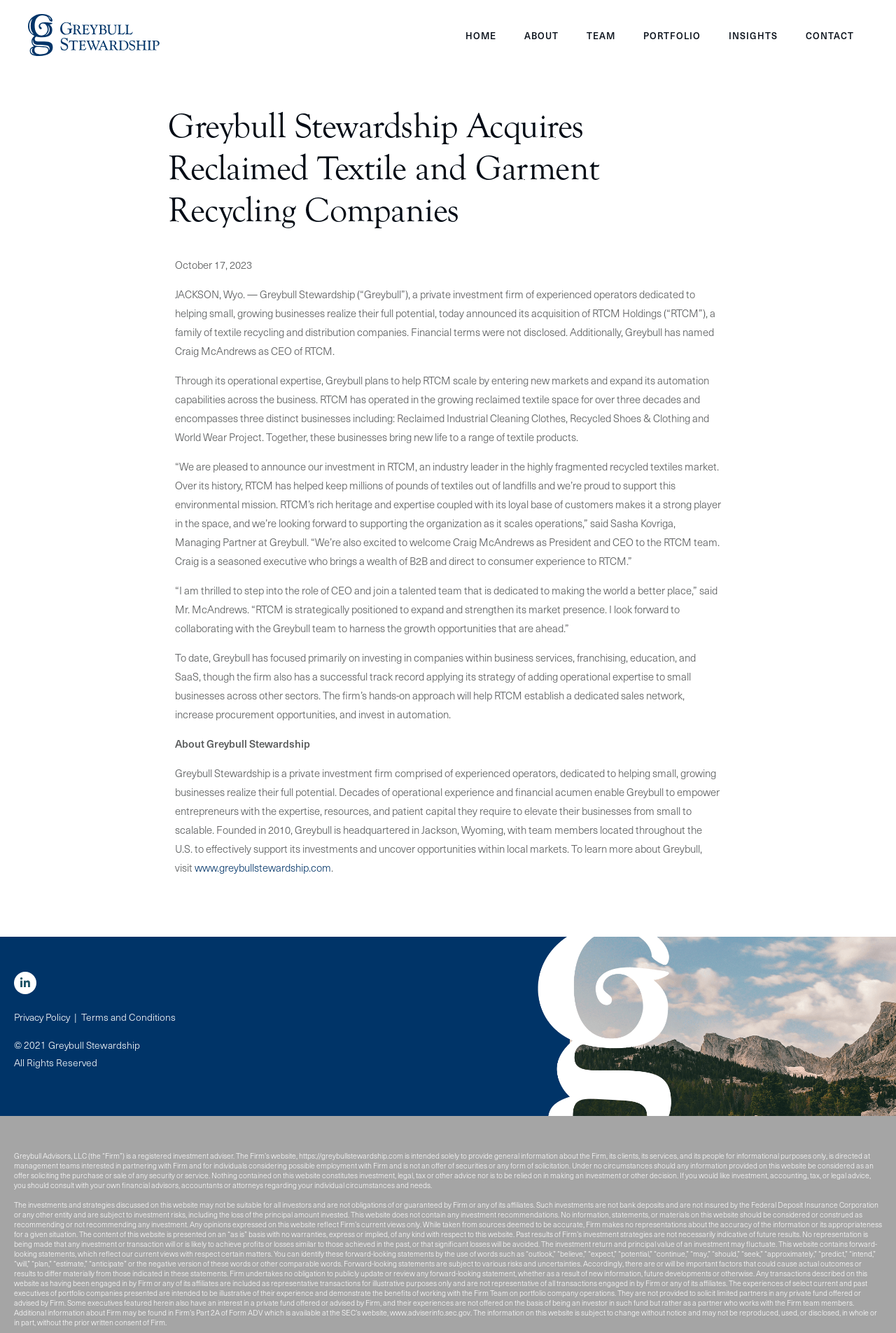Please determine the bounding box coordinates of the element's region to click in order to carry out the following instruction: "Check the Privacy Policy". The coordinates should be four float numbers between 0 and 1, i.e., [left, top, right, bottom].

[0.016, 0.757, 0.078, 0.768]